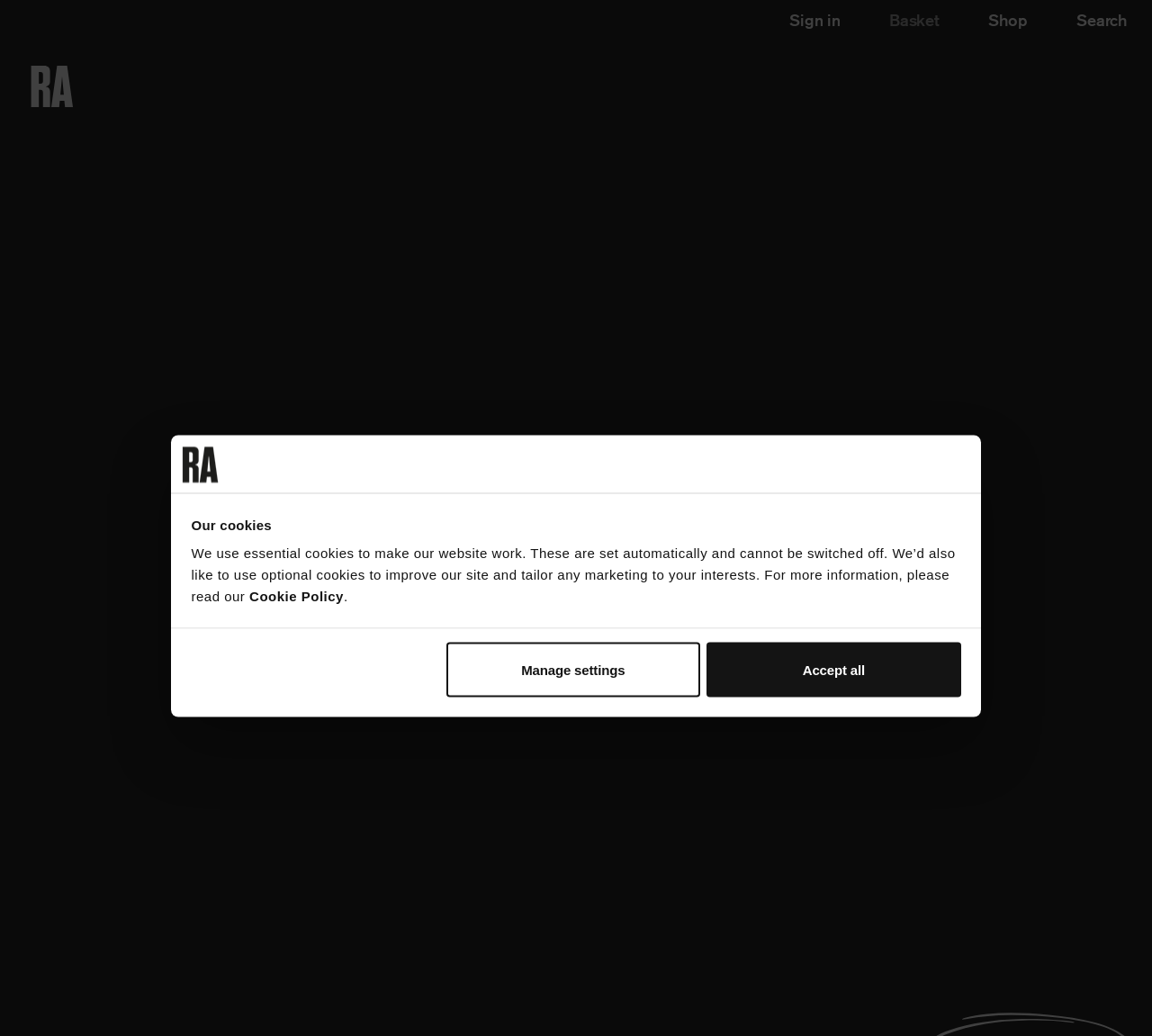Where is the event taking place?
Please provide a single word or phrase as your answer based on the image.

The Courtauld Institute of Art and Royal Academy of Arts